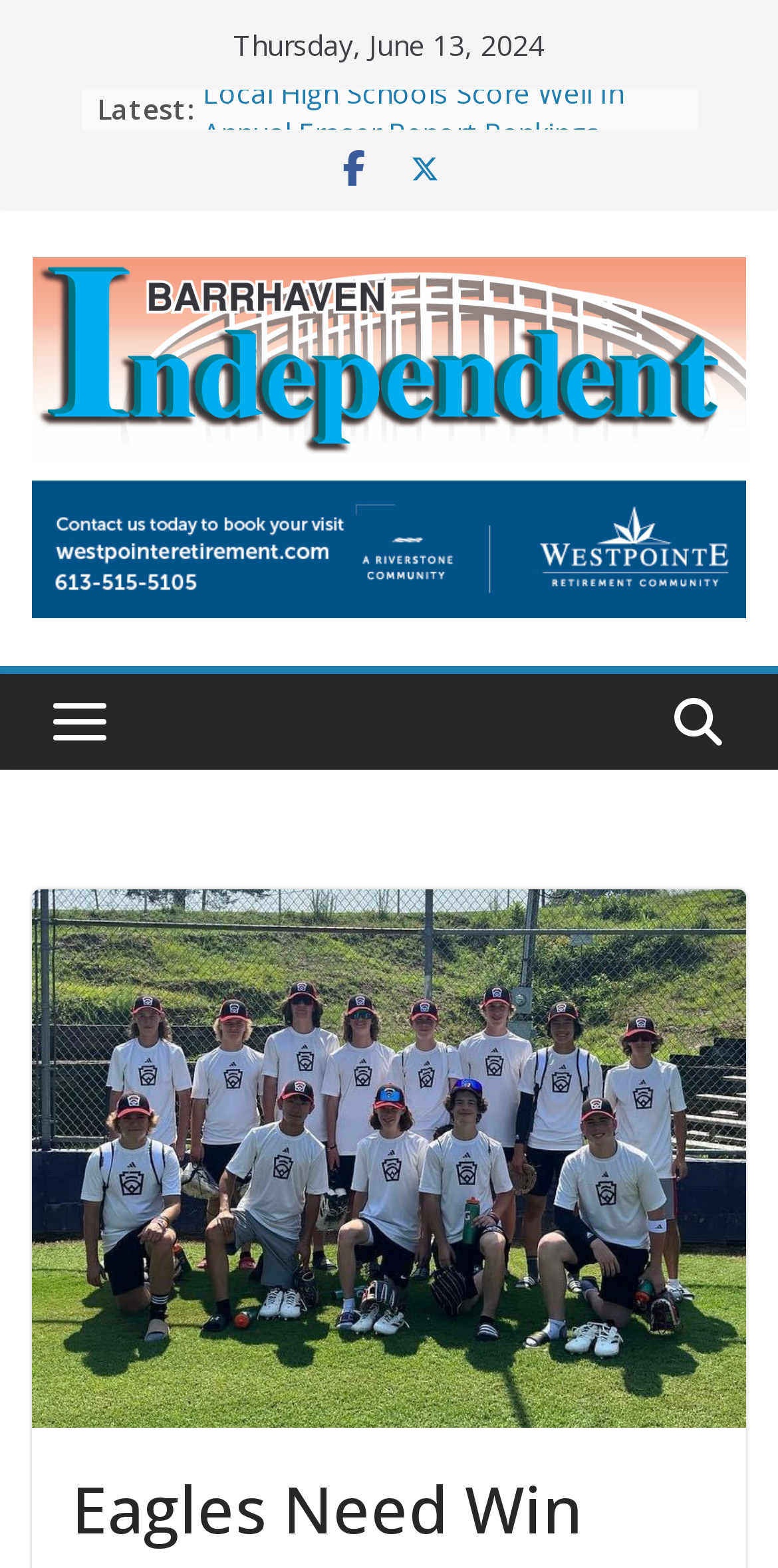What is the date displayed at the top?
Answer the question with a detailed and thorough explanation.

I found the date by looking at the top of the webpage, where it says 'Thursday, June 13, 2024' in a static text element.